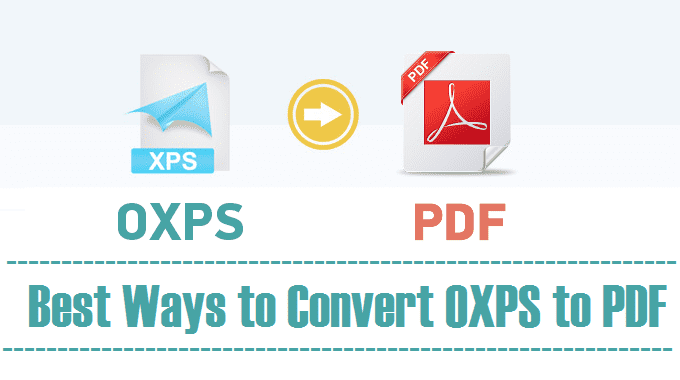Detail every visible element in the image extensively.

The image visually represents the process of converting OXPS files to PDF format, showcasing two document icons: the OXPS file on the left, indicated with a blue arrow symbol, and the PDF file on the right, featuring the recognizable Adobe PDF logo. The central graphic displays a circular arrow symbolizing the conversion process between the two formats. Beneath these elements is the text "Best Ways to Convert OXPS to PDF," emphasizing the focus of the accompanying article. This graphic serves as a clear illustration of the topic, aligning with the article's goal to inform readers about effective methods for file conversion, specifically targeting OXPS to PDF transformation.